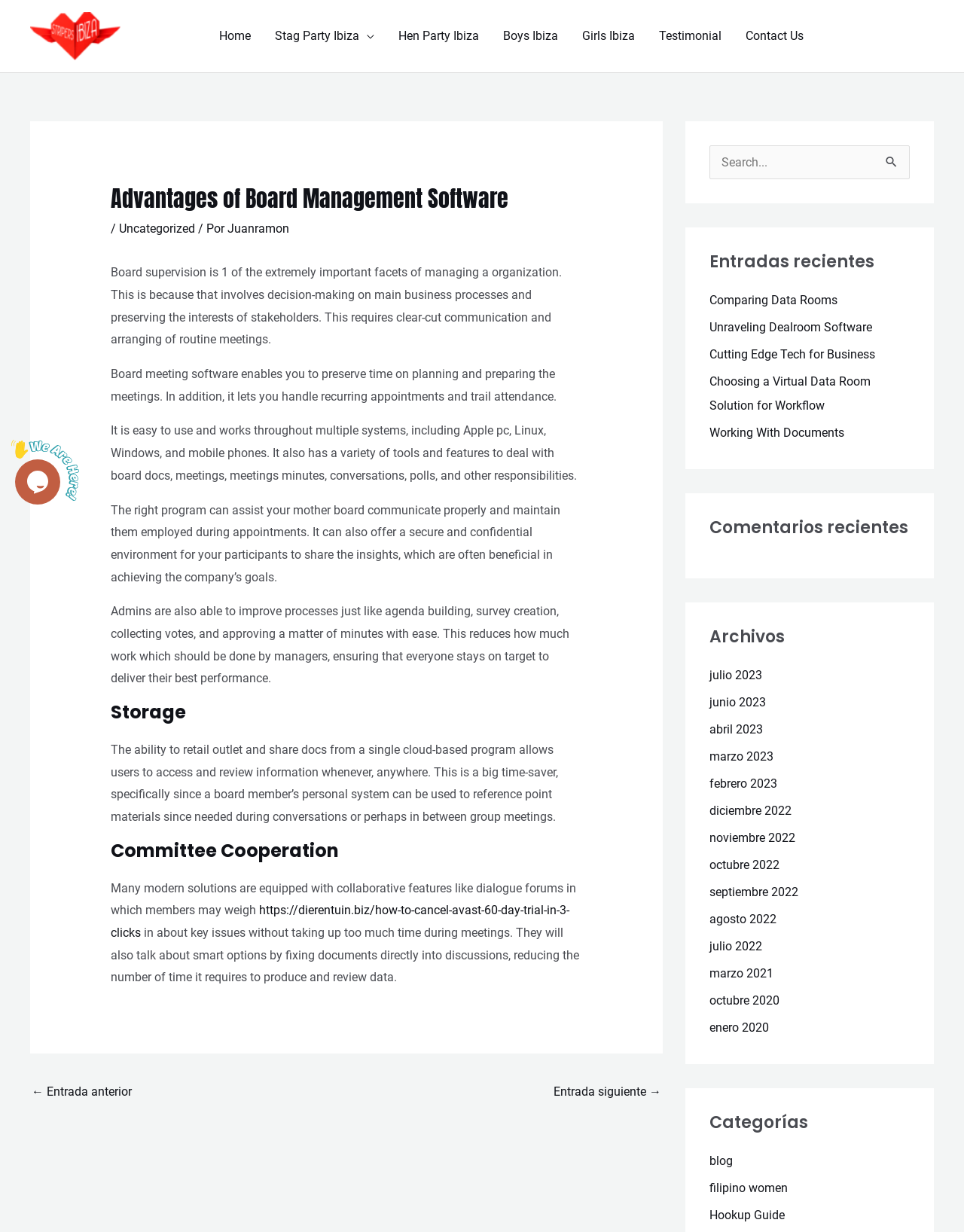Create a detailed summary of the webpage's content and design.

This webpage is about the advantages of board management software. At the top, there is a logo and a navigation menu with links to "Home", "Stag Party Ibiza", "Hen Party Ibiza", "Boys Ibiza", "Girls Ibiza", "Testimonial", and "Contact Us". On the right side, there is a "Reservation" link.

The main content of the page is an article about the benefits of using board management software. The article is divided into sections, each with a heading. The first section explains the importance of board supervision and how it involves decision-making and preserving stakeholders' interests. The following sections describe how board meeting software can help with planning and preparing meetings, handling recurring appointments, and tracking attendance.

The article also discusses the features of board management software, including its ability to store and share documents, facilitate committee cooperation, and provide a secure environment for members to share insights. There are five paragraphs of text in total, each describing a different aspect of board management software.

Below the article, there are three columns of complementary information. The first column has a search bar and a "Recent Entries" section with links to recent posts. The second column has a "Recent Comments" section, and the third column has an "Archives" section with links to posts from different months and years, as well as a "Categories" section with links to categories like "blog", "filipino women", and "Hookup Guide".

There are also two chat widgets on the page, one on the top left and one on the top right.